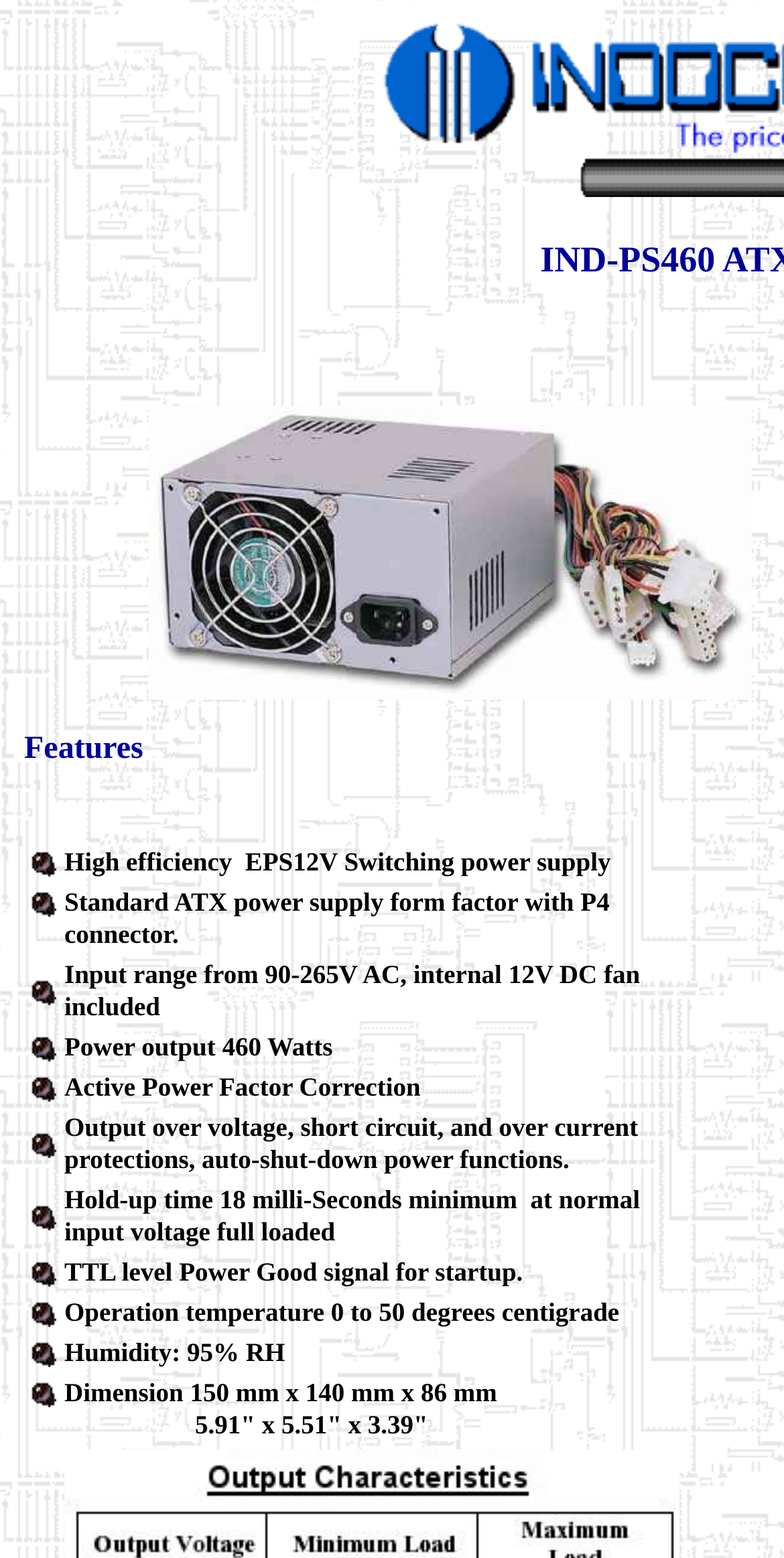What is the name of the power supply?
Answer the question in a detailed and comprehensive manner.

The name of the power supply can be found in the image caption at the top of the webpage, which says 'IND-PS460'.